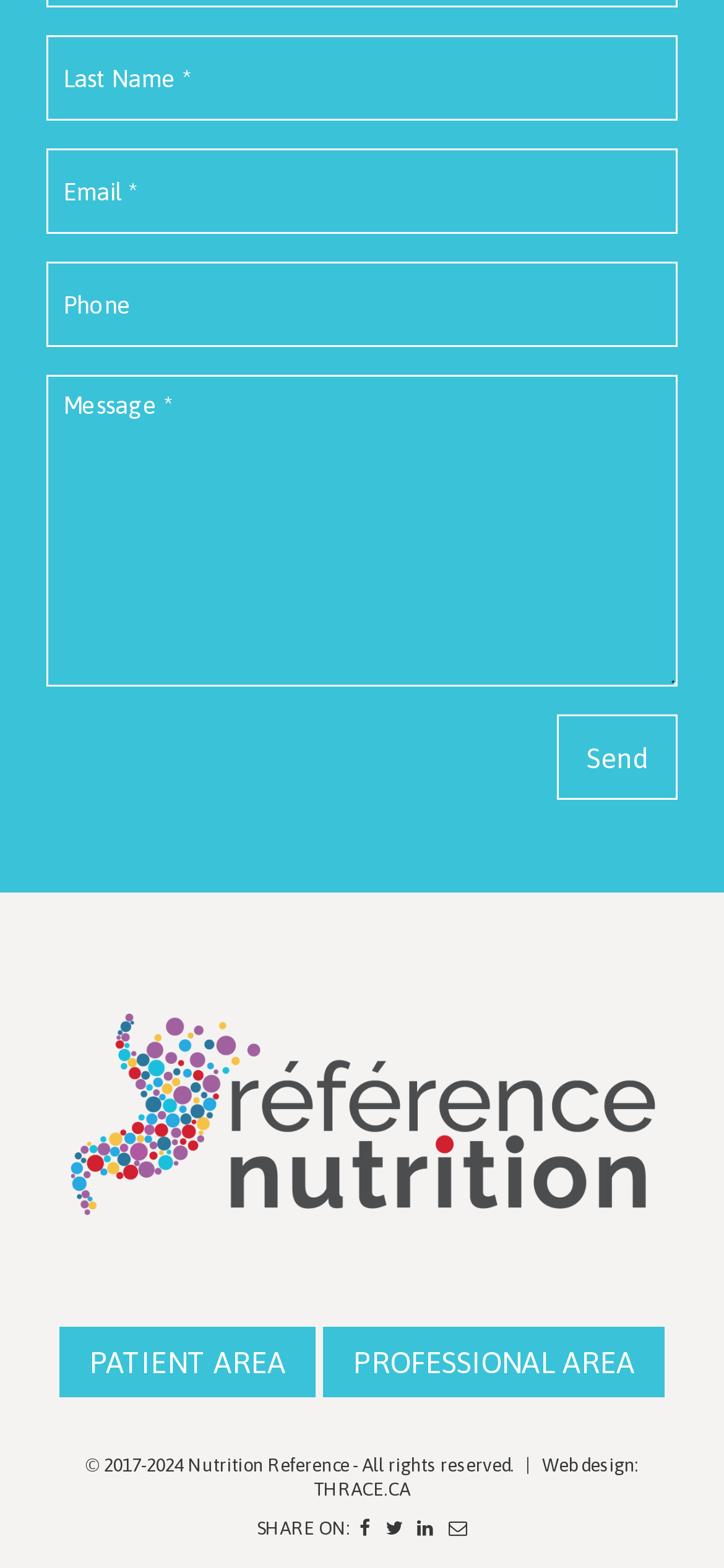Given the element description: "name="C_nom" placeholder="Last Name *"", predict the bounding box coordinates of the UI element it refers to, using four float numbers between 0 and 1, i.e., [left, top, right, bottom].

[0.064, 0.023, 0.936, 0.077]